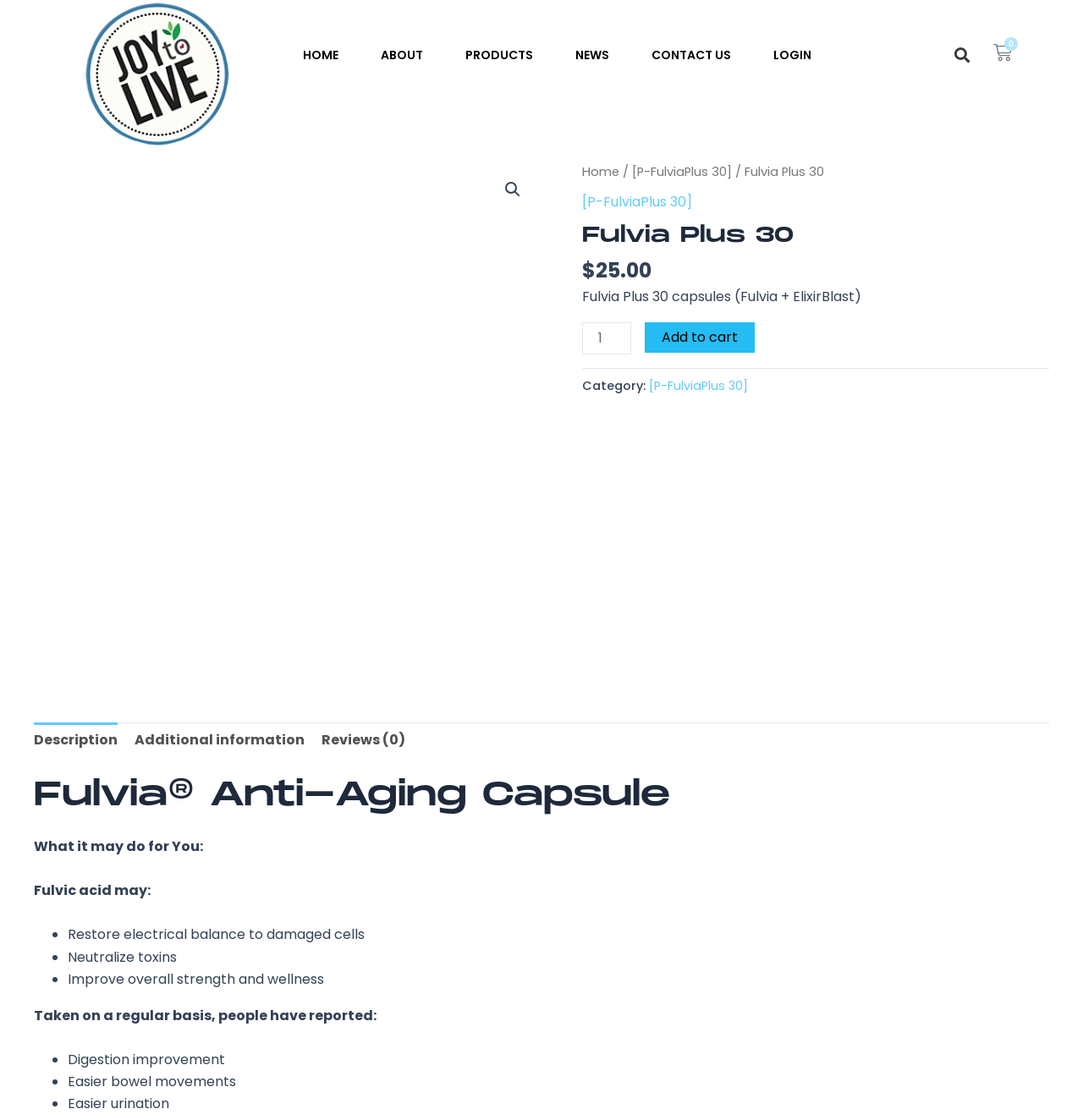Look at the image and write a detailed answer to the question: 
How much does the product cost?

I found the product price by looking at the static text element on the webpage, which says '$25.00'. This is likely the cost of the product.